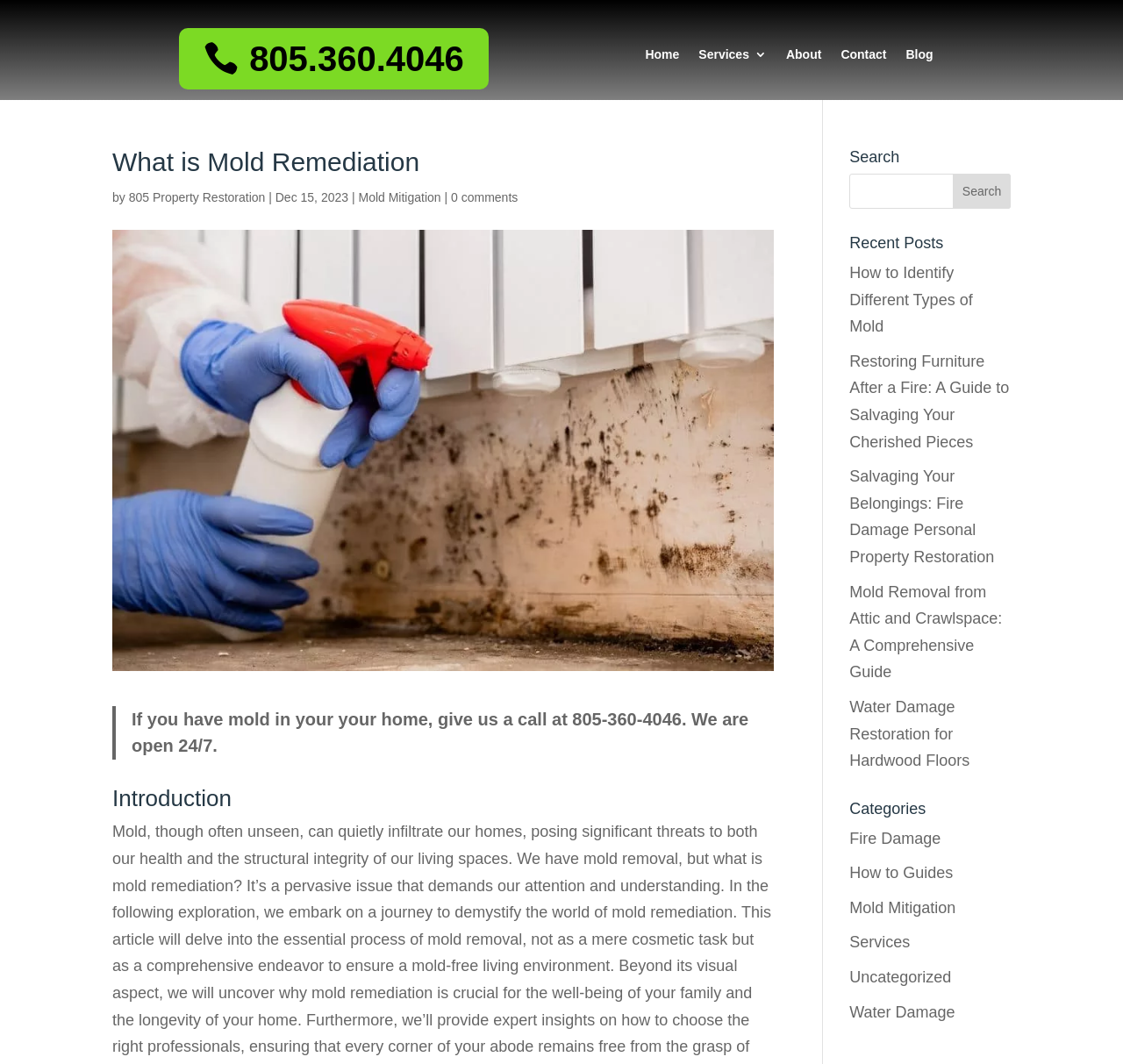Produce a meticulous description of the webpage.

This webpage is about mold remediation, its significance for health and home, and expert insights on choosing the right professionals. At the top, there is a navigation menu with links to "Home", "Services", "About", "Contact", and "Blog". Below the navigation menu, there is a heading "What is Mold Remediation" followed by a subheading with the author's name, "805 Property Restoration", and the date "Dec 15, 2023". 

To the right of the subheading, there is a link to "Mold Mitigation" and another link to "0 comments". Below the subheading, there is an image related to mold remediation, taking up most of the width of the page. 

Next to the image, there is a blockquote with a phone number and a call to action to contact the company for mold-related issues. Below the blockquote, there is a heading "Introduction" which likely starts the main content of the page.

On the right side of the page, there is a search bar with a textbox and a "Search" button. Below the search bar, there are headings for "Recent Posts" and "Categories". Under "Recent Posts", there are five links to different articles related to mold remediation, fire damage, and water damage restoration. Under "Categories", there are six links to different categories, including "Fire Damage", "How to Guides", "Mold Mitigation", "Services", "Uncategorized", and "Water Damage".